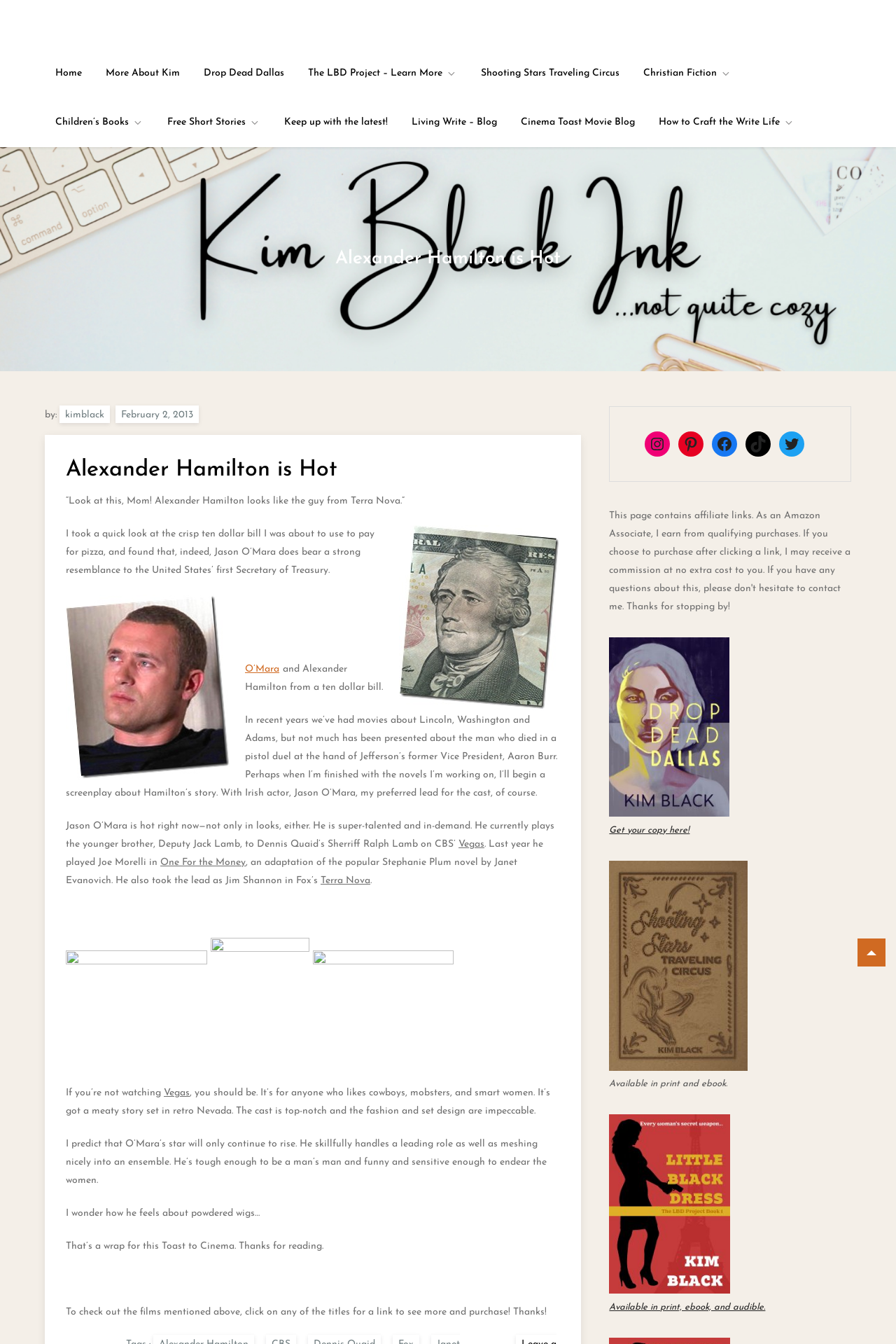Identify the bounding box coordinates of the region that should be clicked to execute the following instruction: "Follow Kim Black Ink on Instagram".

[0.72, 0.321, 0.748, 0.34]